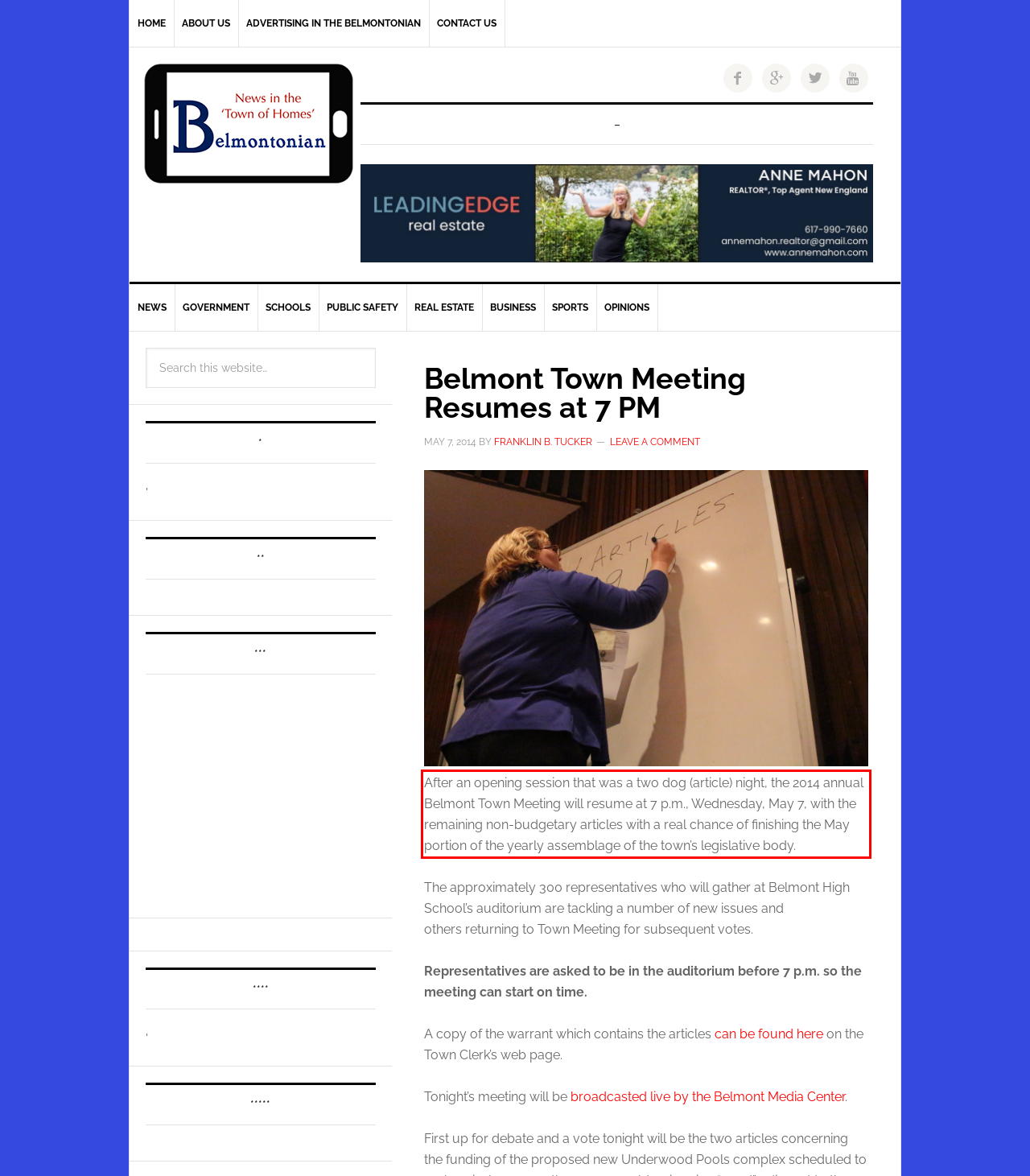Given the screenshot of a webpage, identify the red rectangle bounding box and recognize the text content inside it, generating the extracted text.

After an opening session that was a two dog (article) night, the 2014 annual Belmont Town Meeting will resume at 7 p.m., Wednesday, May 7, with the remaining non-budgetary articles with a real chance of finishing the May portion of the yearly assemblage of the town’s legislative body.